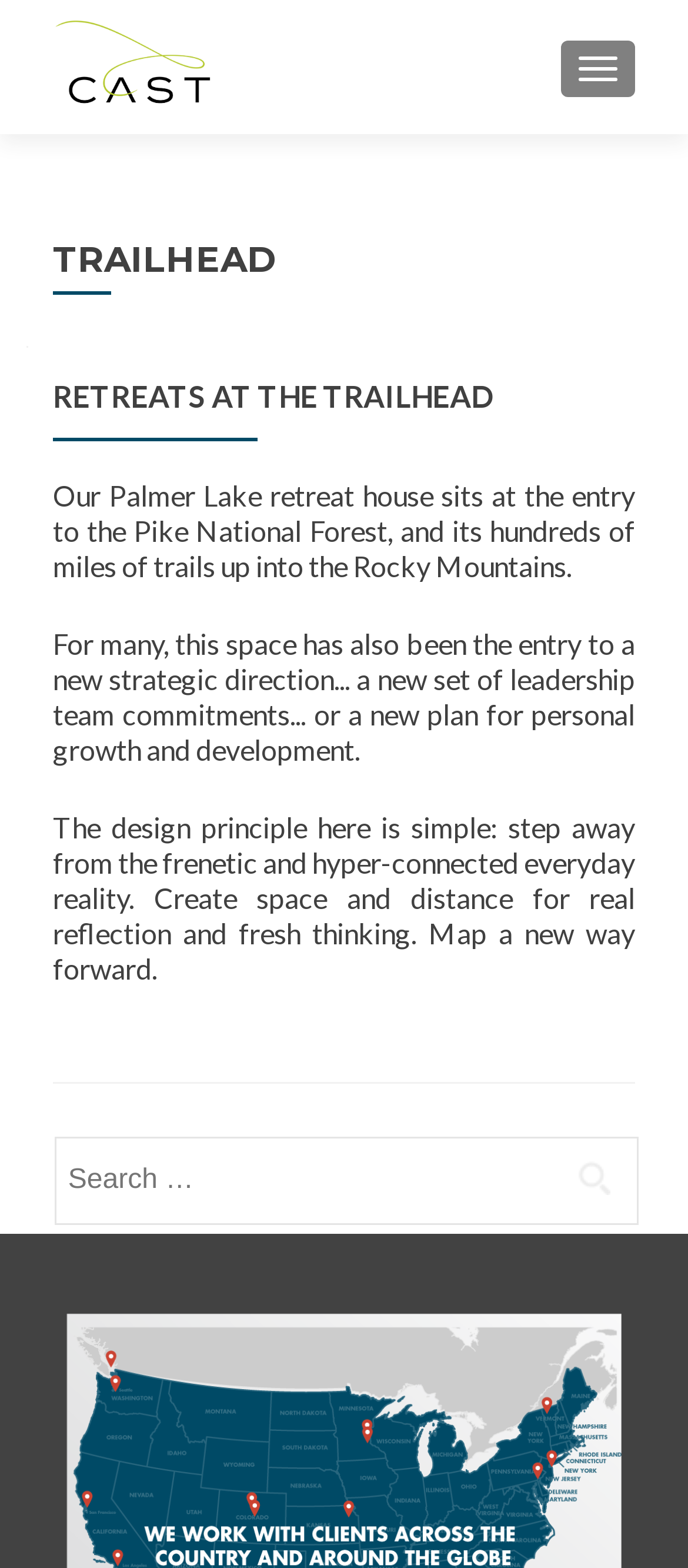Describe all visible elements and their arrangement on the webpage.

The webpage is about TRAILHEAD, specifically Cast Knutsen, and appears to be a retreat or event space. At the top right corner, there is a "MENU" button. Below it, on the left side, is a link to "Cast Knutsen" accompanied by an image of the same name. 

The main content of the page is an article that spans most of the width. It starts with a header "TRAILHEAD" followed by a subheading "RETREATS AT THE TRAILHEAD". The article then describes the retreat house at Palmer Lake, its location, and its purpose, which is to provide a space for reflection, fresh thinking, and planning. The text is divided into three paragraphs, each describing a different aspect of the retreat.

At the bottom of the page, on the left side, there is a search function with a label "Search for:" and a search box next to it. On the right side of the search box, there is a "Search" button.